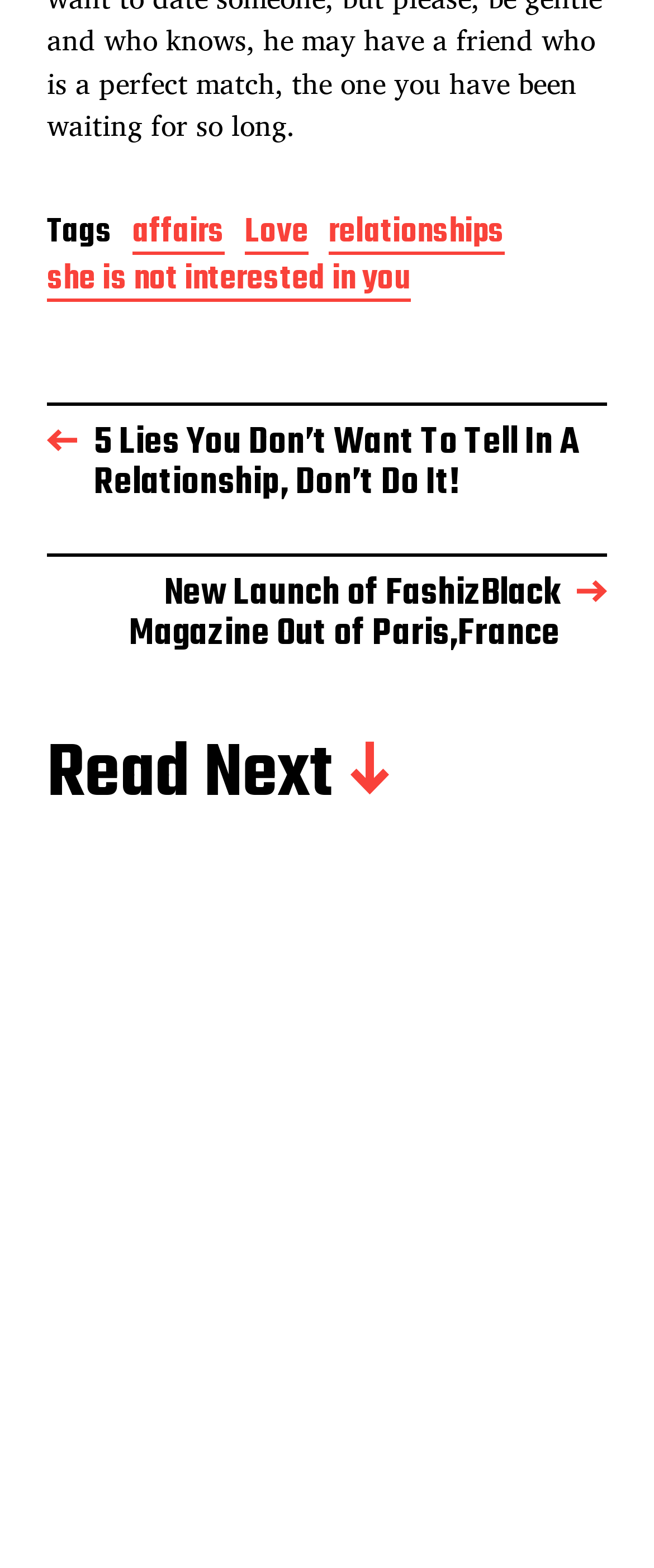How many images are there in the 'Read Next' section?
Could you answer the question in a detailed manner, providing as much information as possible?

I examined the 'Read Next' section and found only one image, which is located below the 'Read Next' heading.